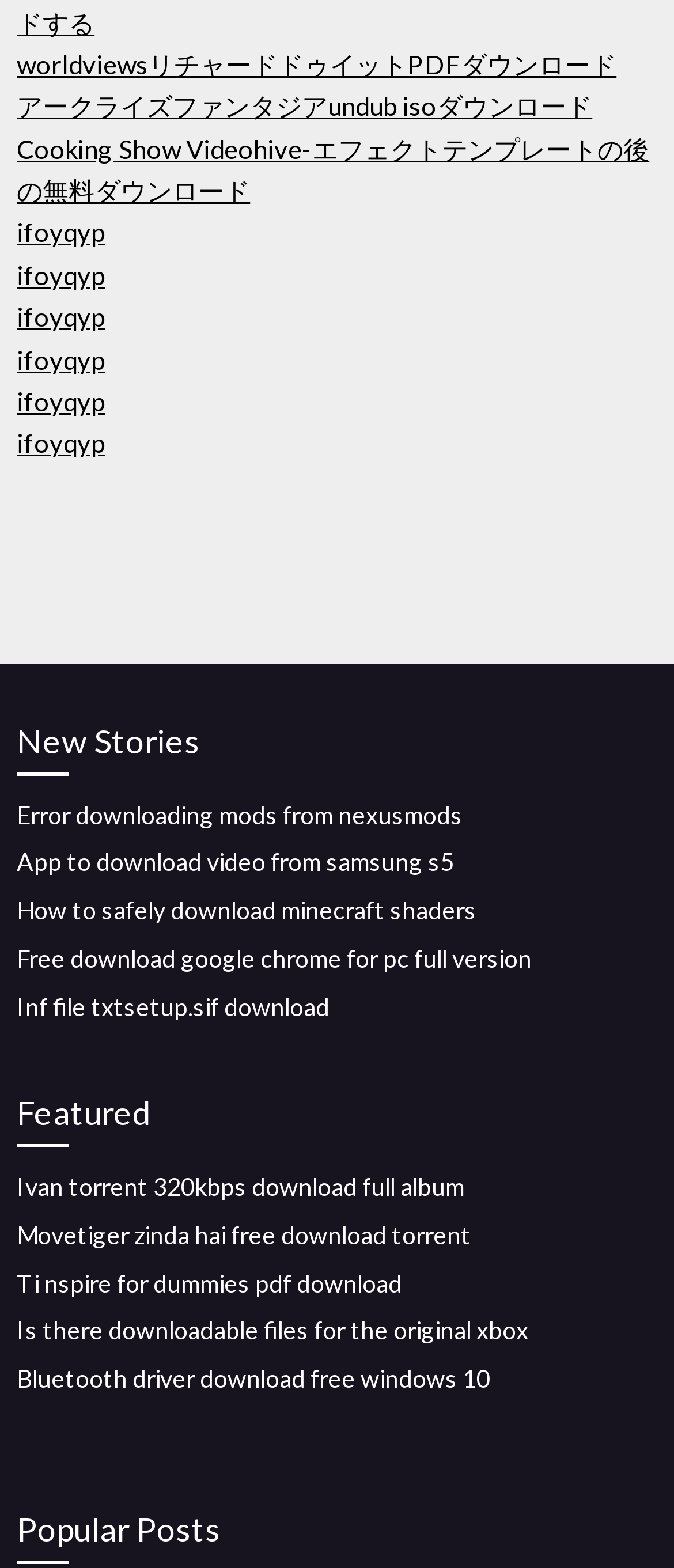What is the purpose of the section 'Featured'?
Refer to the image and give a detailed answer to the question.

The section 'Featured' appears to be highlighting popular or featured downloads, as the links in this section are not categorized by topic and seem to be a selection of notable or recommended downloads.